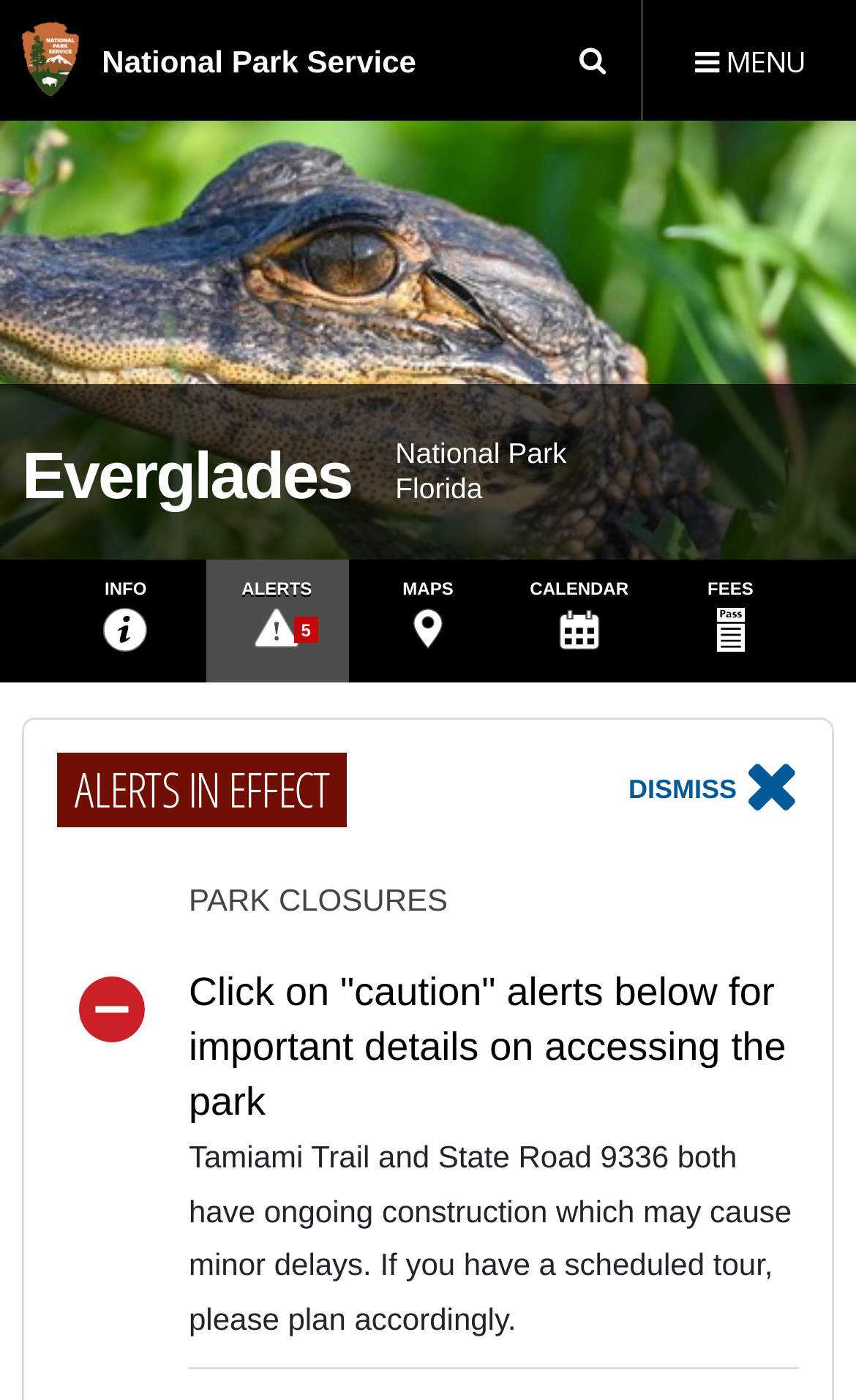Refer to the image and provide an in-depth answer to the question: 
How many buttons are in the alerts section?

I looked at the alerts section of the webpage and found one button that says 'Dismiss'. This button is used to dismiss the alerts.